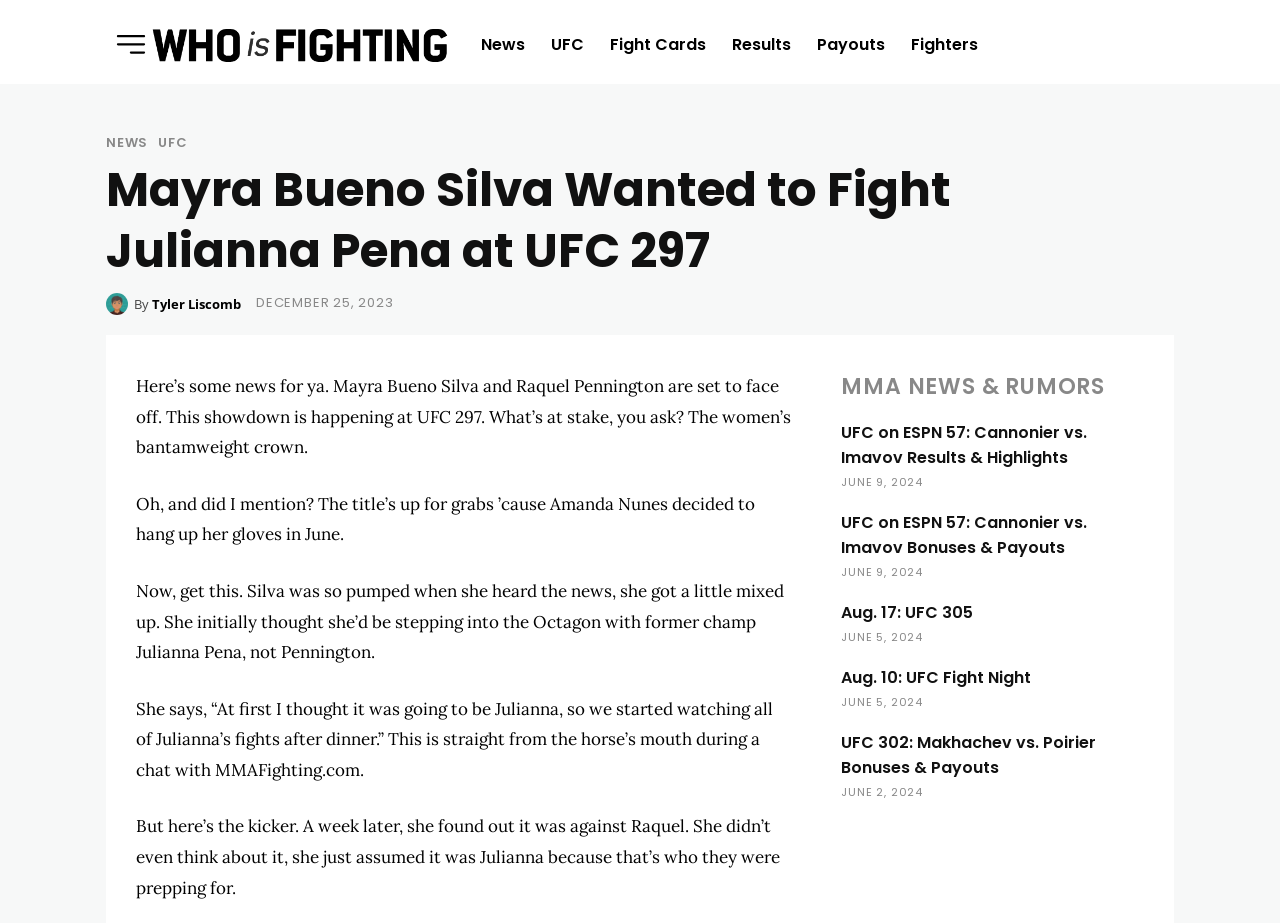Who is the author of the article?
Look at the image and answer the question with a single word or phrase.

Tyler Liscomb